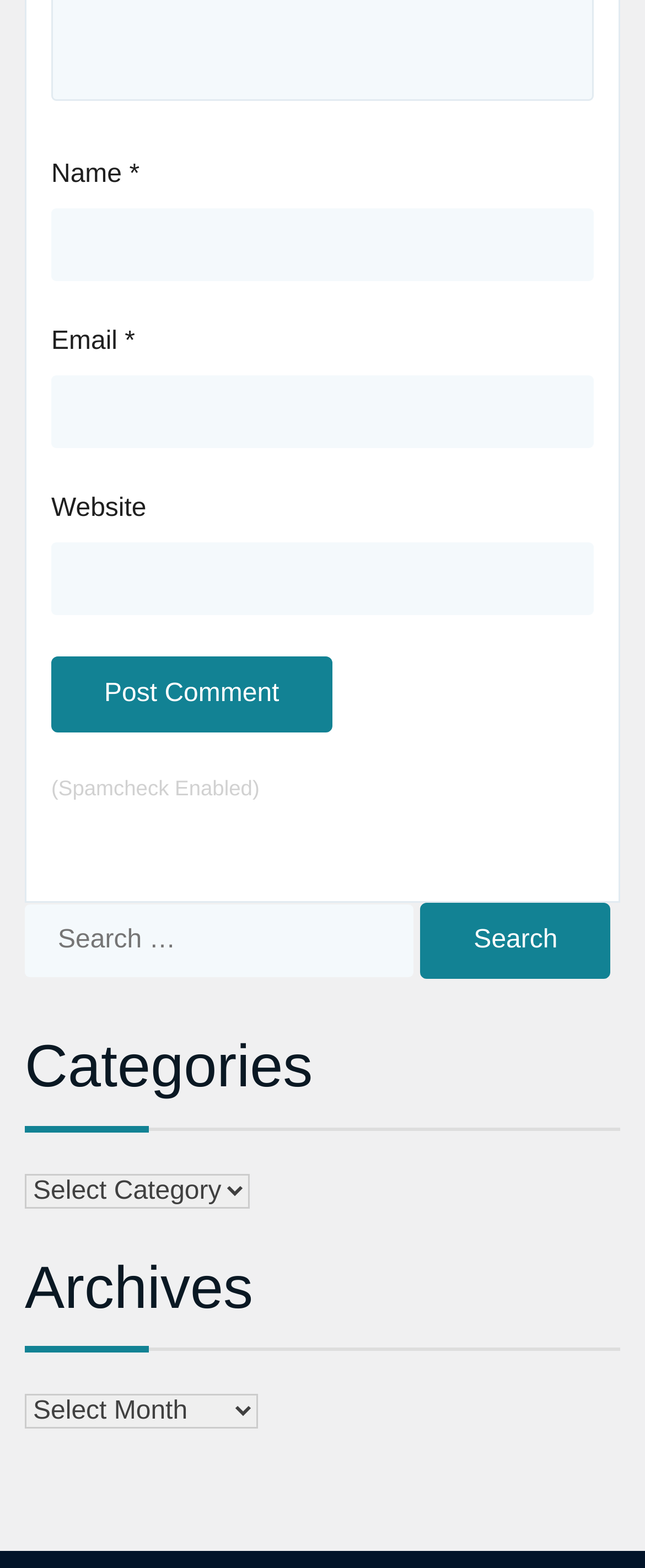Please find the bounding box coordinates for the clickable element needed to perform this instruction: "Input your email".

[0.079, 0.239, 0.921, 0.286]